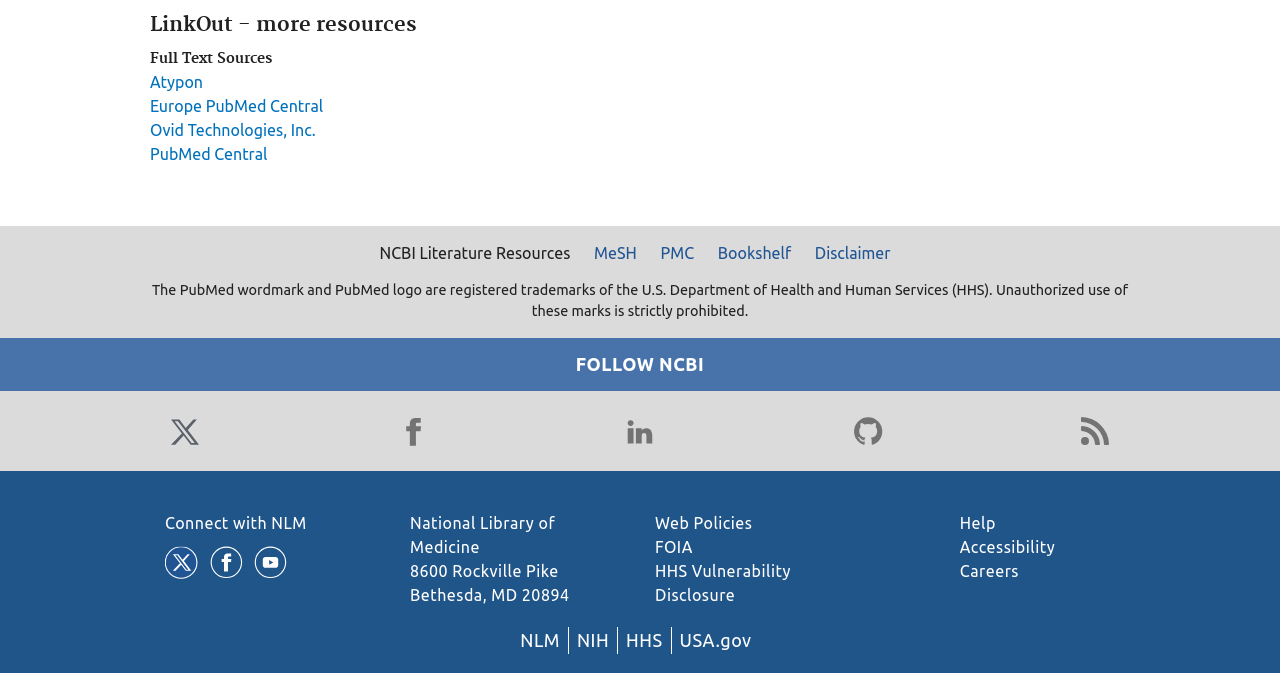What is the name of the department?
Give a comprehensive and detailed explanation for the question.

I found the answer by looking at the link element with the content 'HHS' located at the bottom of the page, which is likely to be the department that the library belongs to.